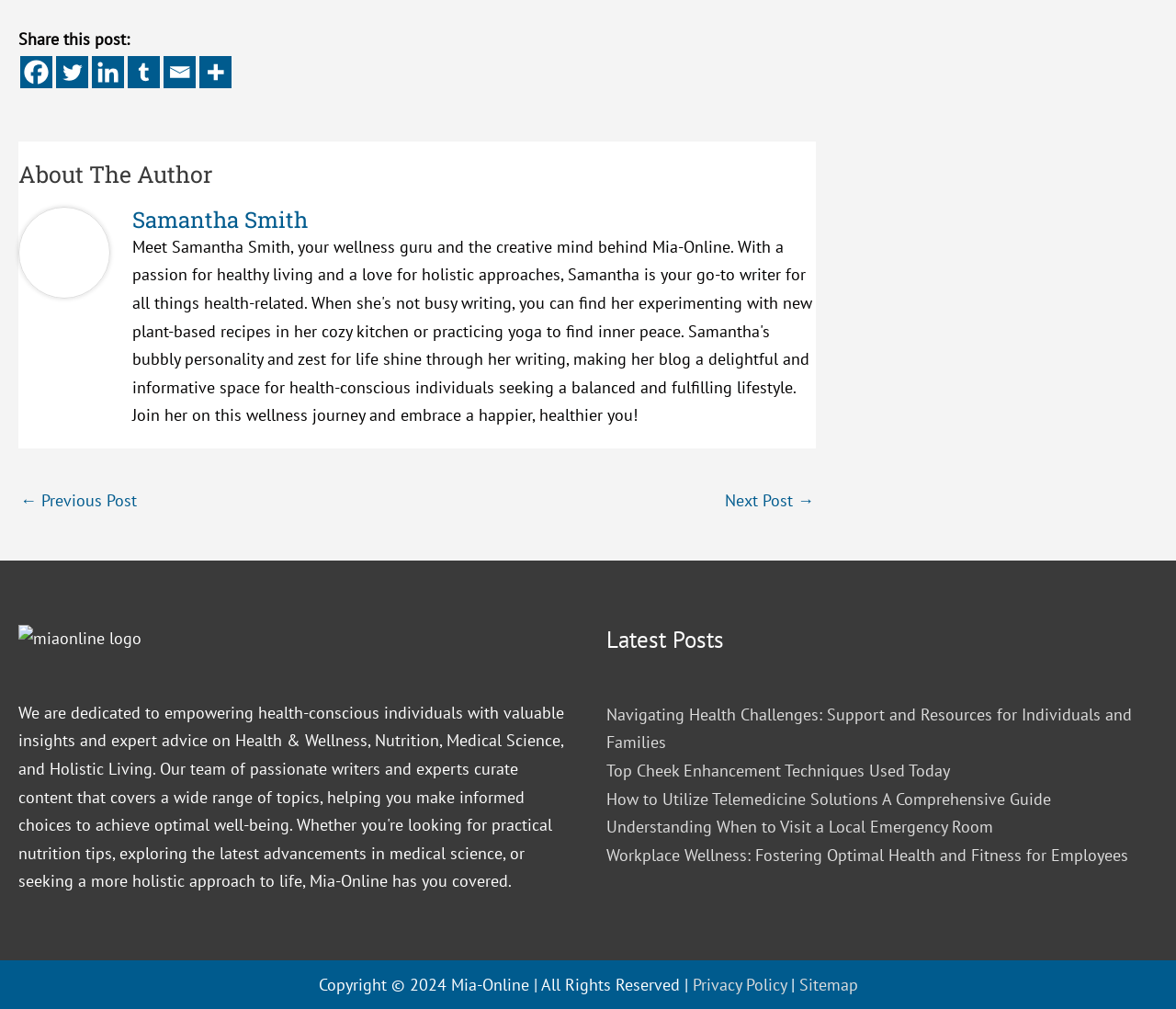What is the copyright year?
Please answer the question as detailed as possible based on the image.

The copyright year can be found at the bottom of the webpage, where it is mentioned as 'Copyright © 2024'.